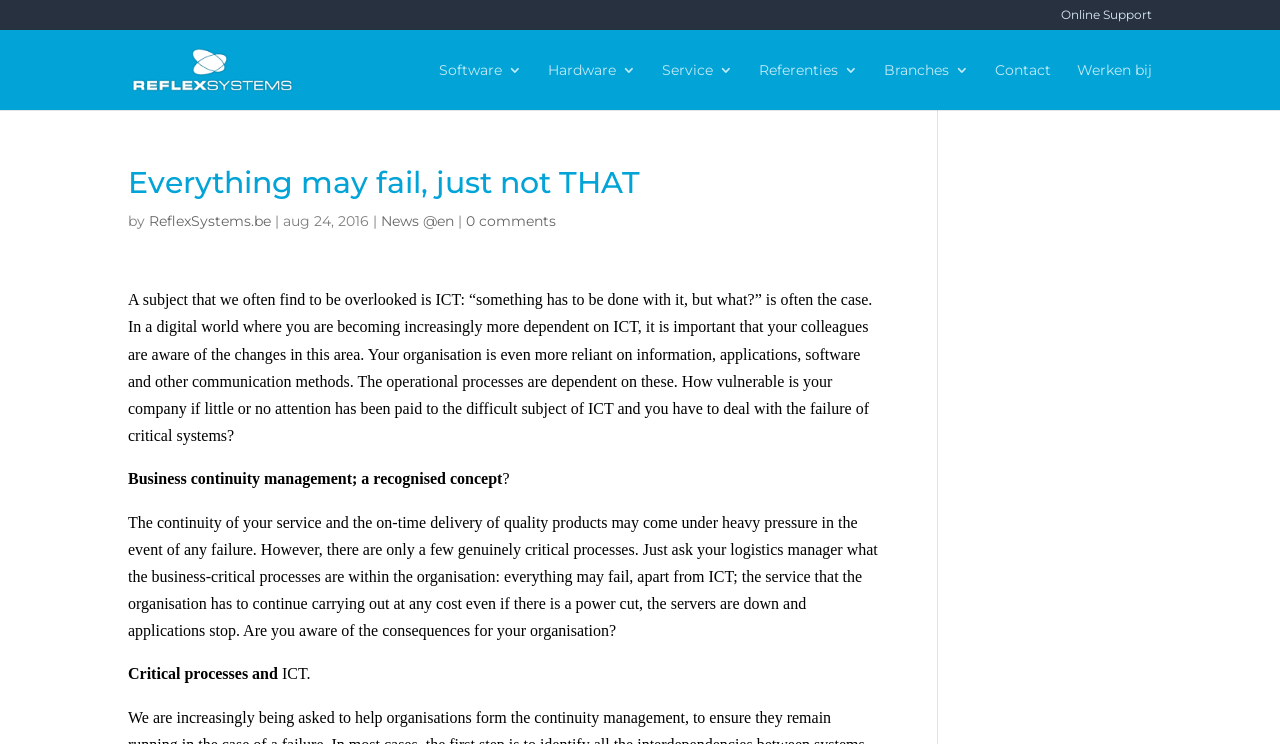Find the bounding box coordinates of the element I should click to carry out the following instruction: "Go to ReflexSystems.be homepage".

[0.103, 0.079, 0.229, 0.105]